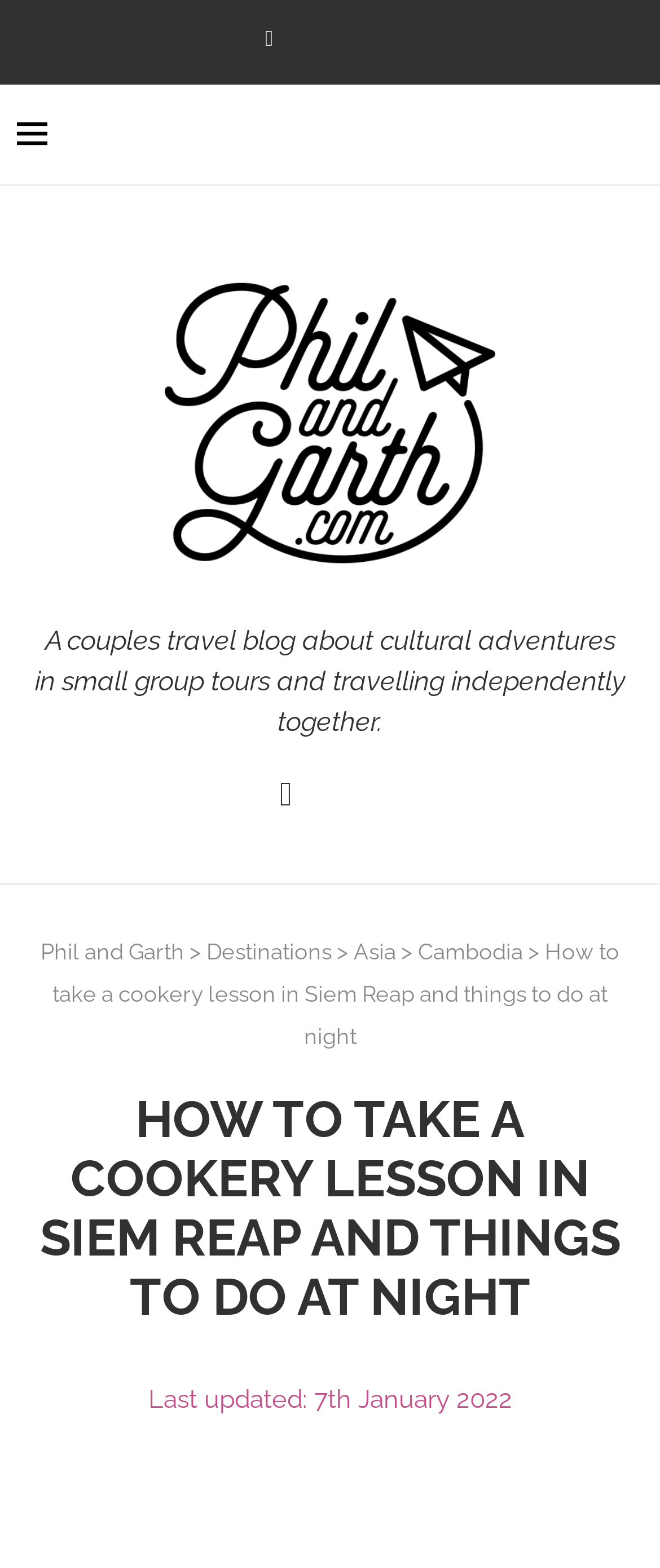Can you find and provide the main heading text of this webpage?

HOW TO TAKE A COOKERY LESSON IN SIEM REAP AND THINGS TO DO AT NIGHT